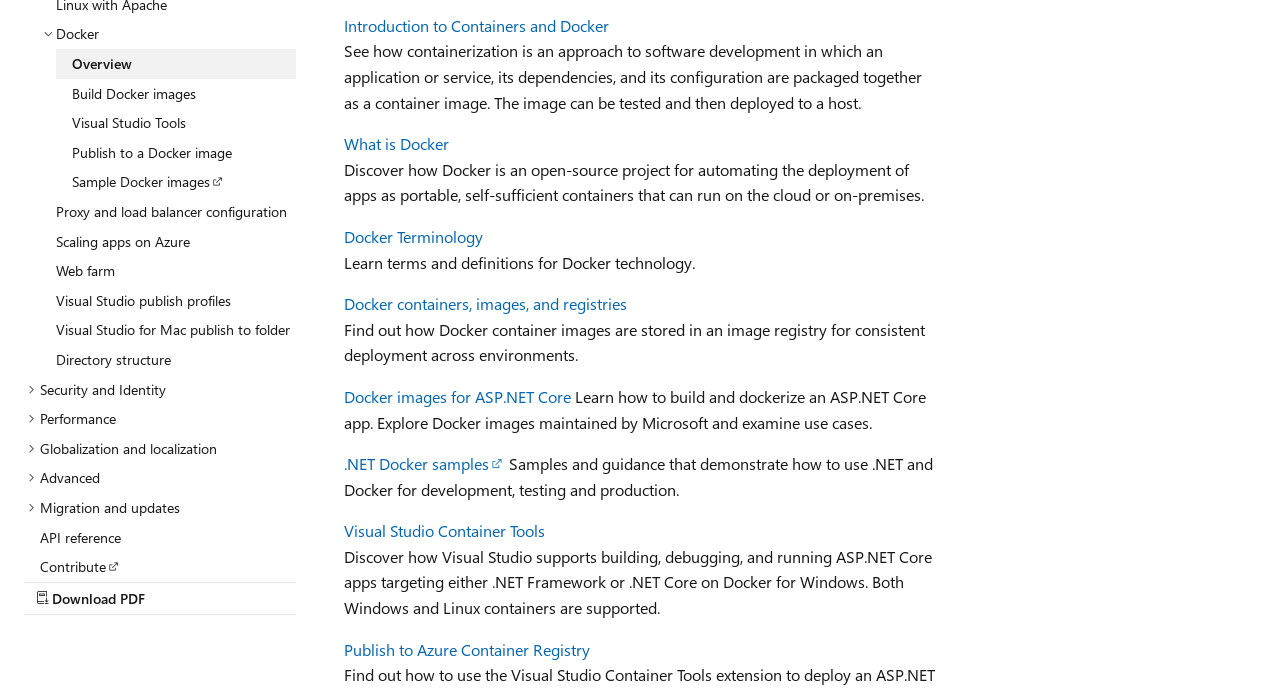Determine the bounding box for the UI element as described: "Contribute". The coordinates should be represented as four float numbers between 0 and 1, formatted as [left, top, right, bottom].

[0.019, 0.801, 0.231, 0.844]